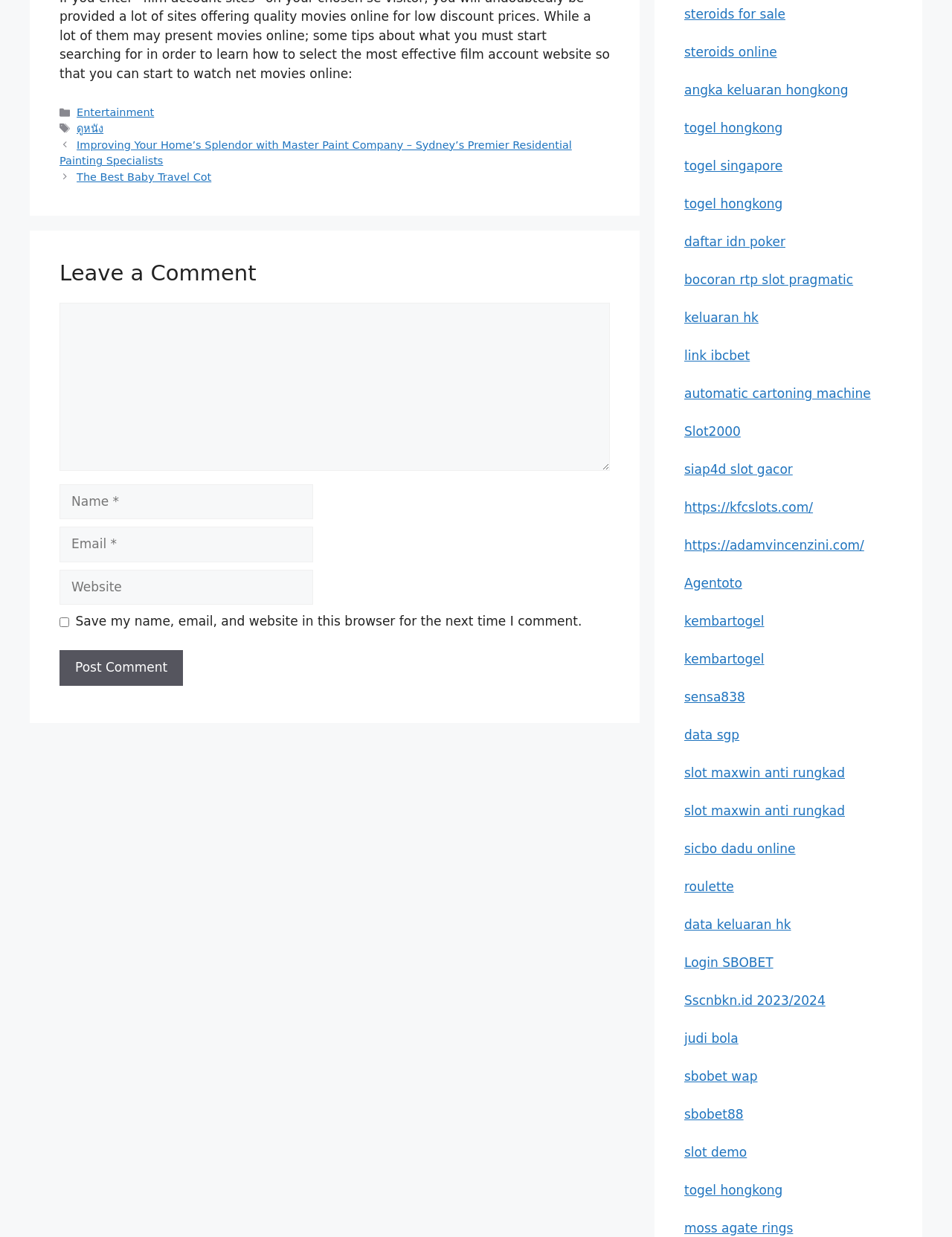Please provide a brief answer to the question using only one word or phrase: 
What is the first post on this webpage?

Improving Your Home’s Splendor with Master Paint Company – Sydney’s Premier Residential Painting Specialists